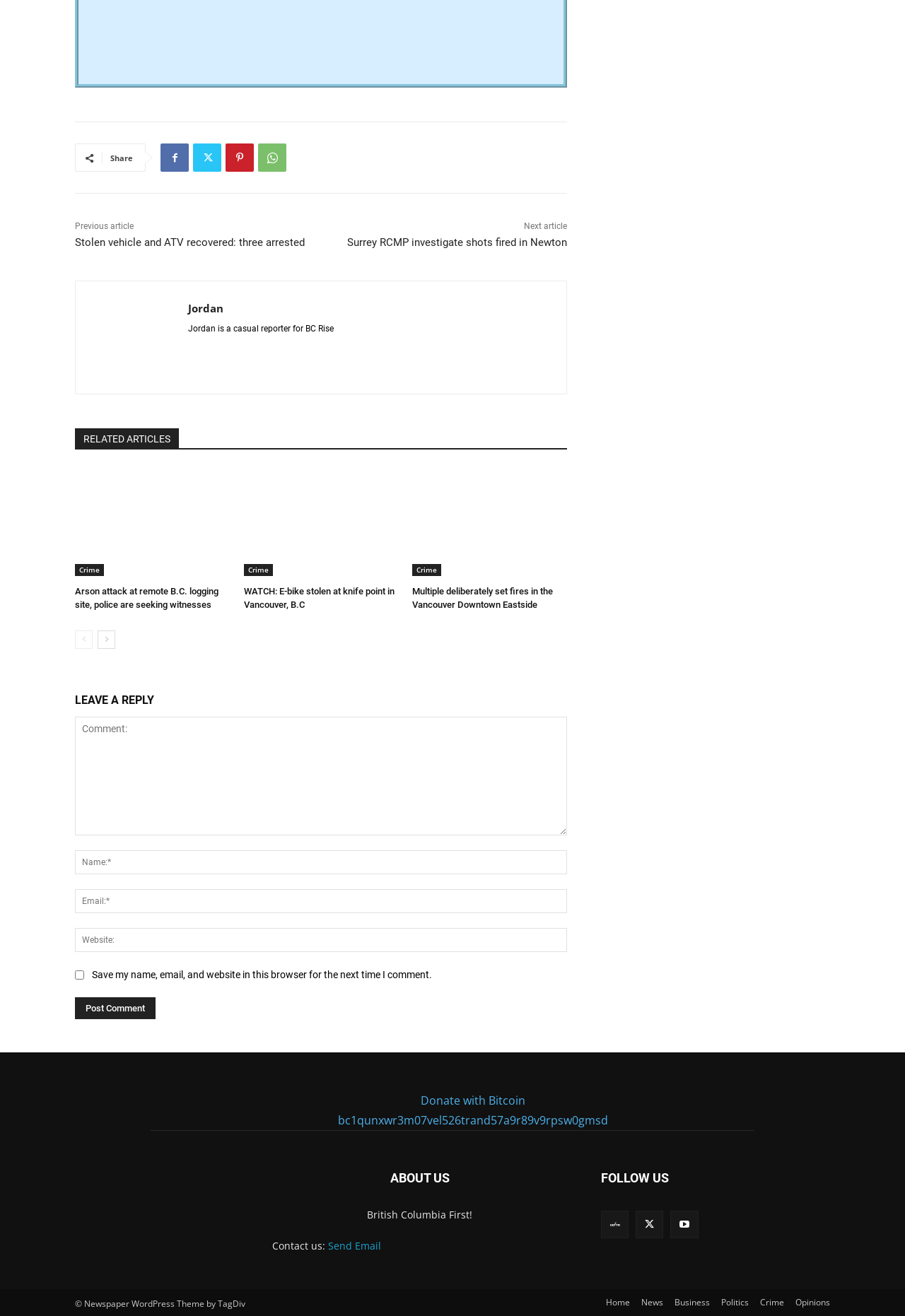Carefully examine the image and provide an in-depth answer to the question: How many articles are related to crime?

I counted the number of links with the text 'Crime' in the 'RELATED ARTICLES' section, and there are three of them.